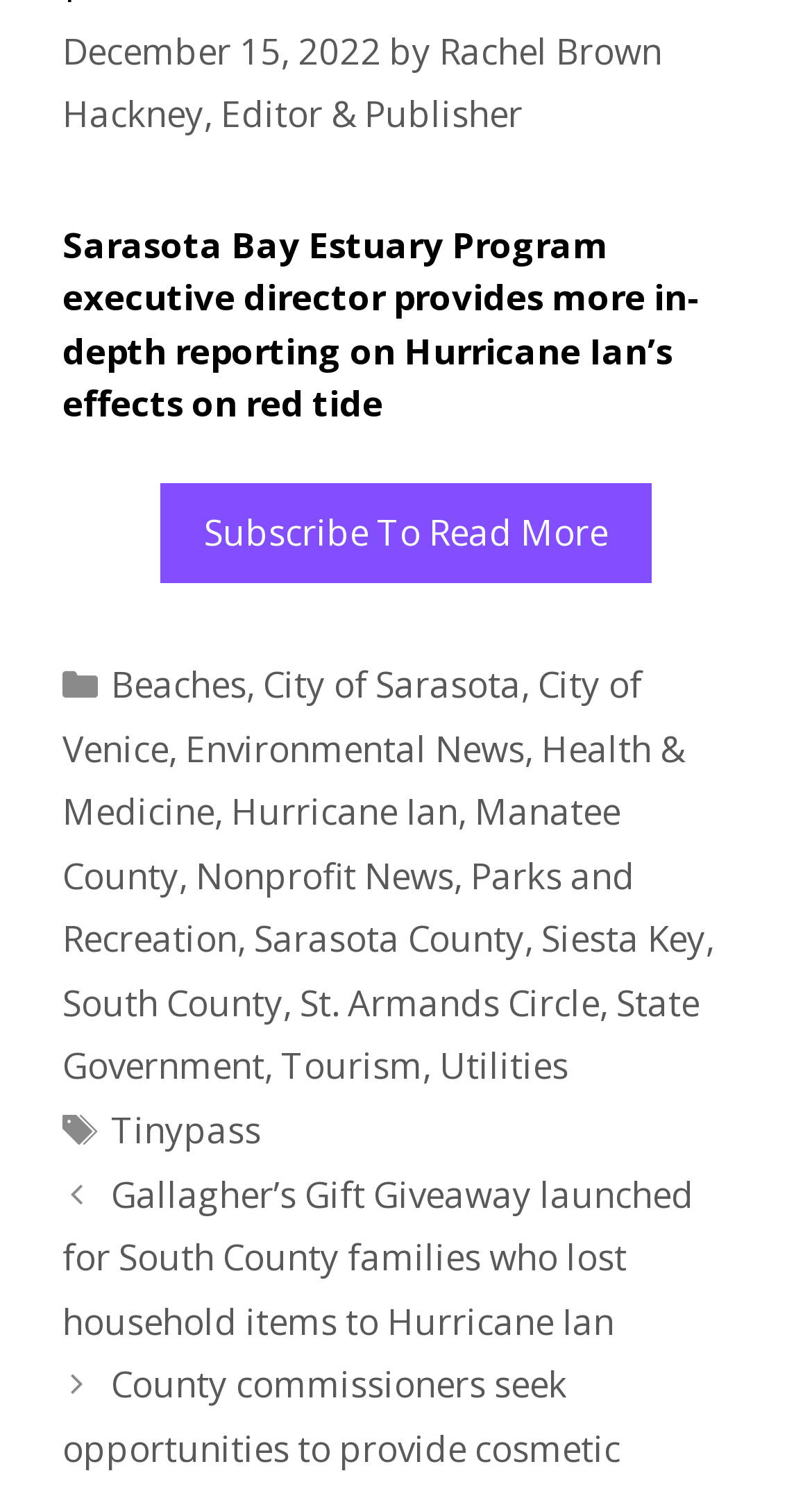Locate the bounding box coordinates of the area you need to click to fulfill this instruction: 'Check the latest news about Siesta Key'. The coordinates must be in the form of four float numbers ranging from 0 to 1: [left, top, right, bottom].

[0.667, 0.614, 0.869, 0.647]